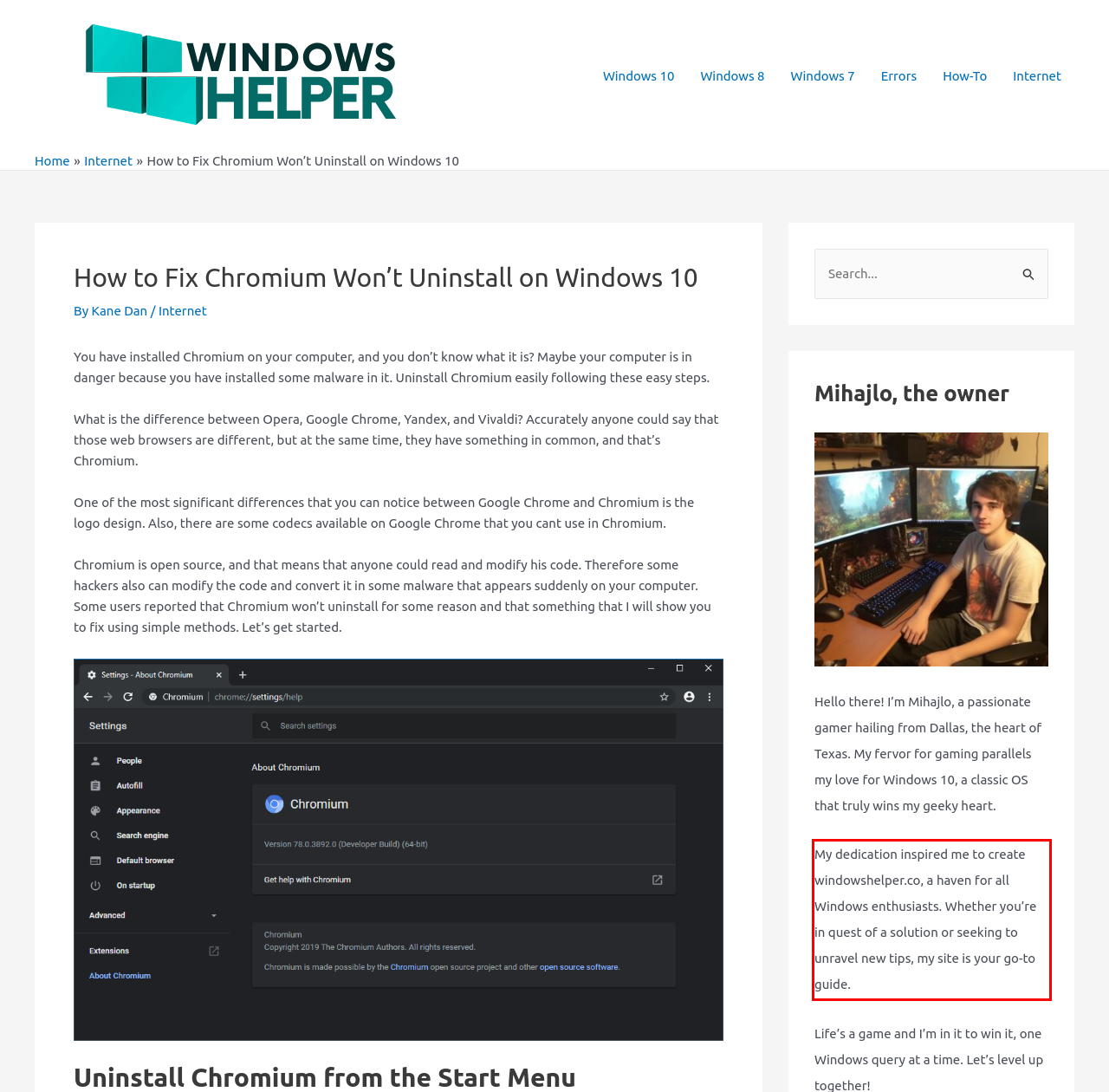Given a screenshot of a webpage containing a red rectangle bounding box, extract and provide the text content found within the red bounding box.

My dedication inspired me to create windowshelper.co, a haven for all Windows enthusiasts. Whether you’re in quest of a solution or seeking to unravel new tips, my site is your go-to guide.